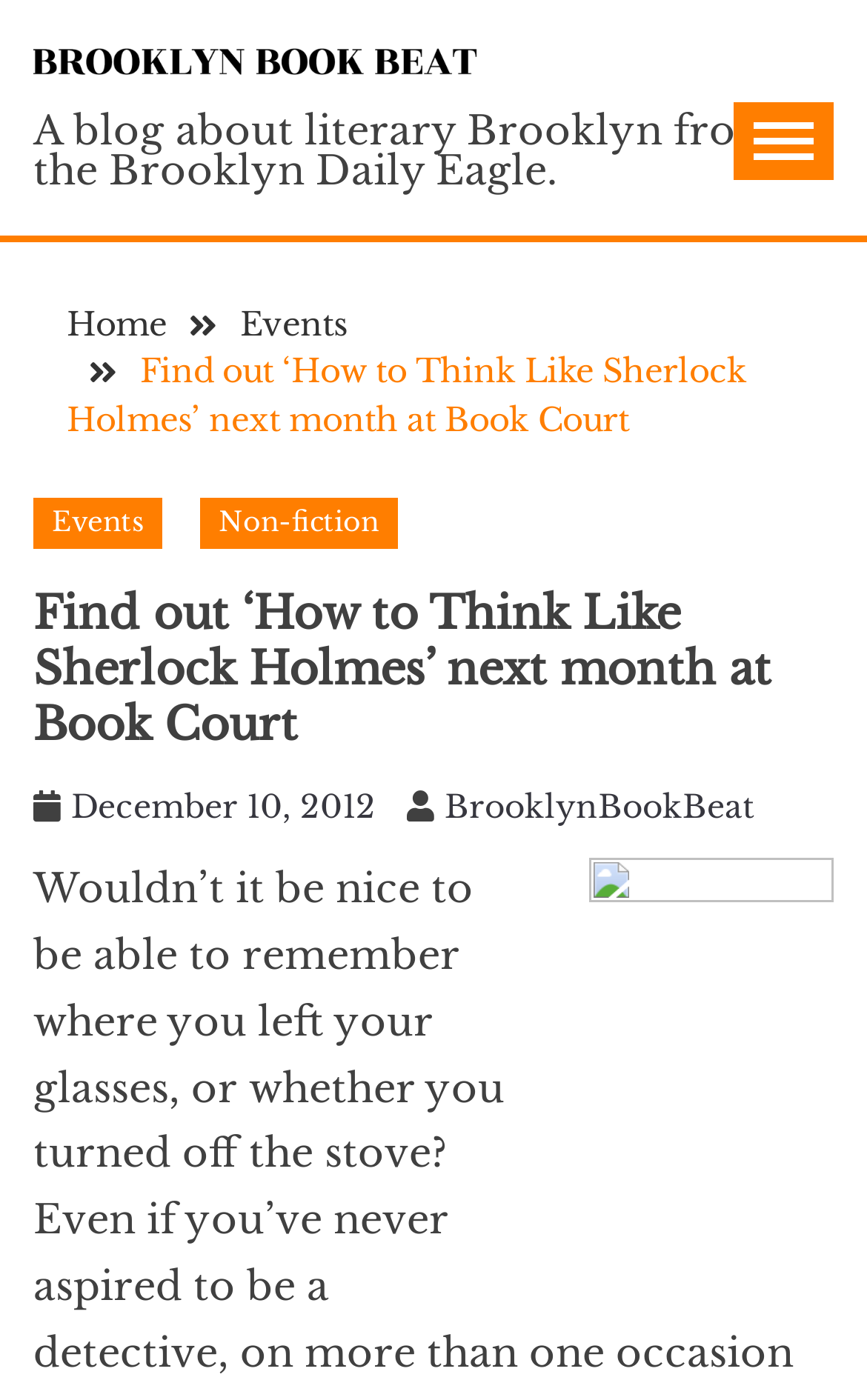Please answer the following question as detailed as possible based on the image: 
What is the date of the event?

I found the answer by looking at the link element with the text 'December 10, 2012' which is a date, and it is also associated with a time element.